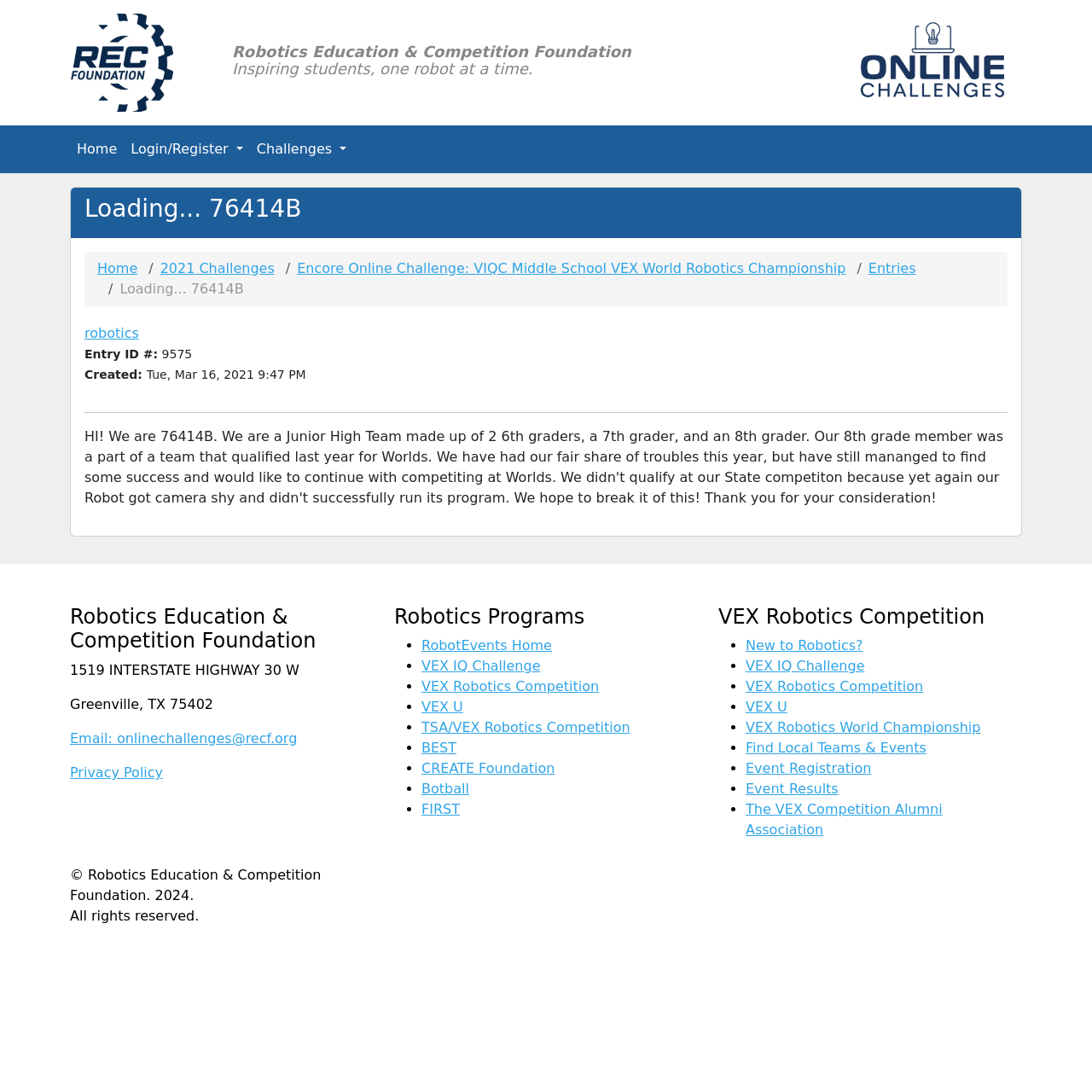Please identify the bounding box coordinates of the clickable area that will fulfill the following instruction: "Go to 'Home' page". The coordinates should be in the format of four float numbers between 0 and 1, i.e., [left, top, right, bottom].

[0.064, 0.121, 0.113, 0.152]